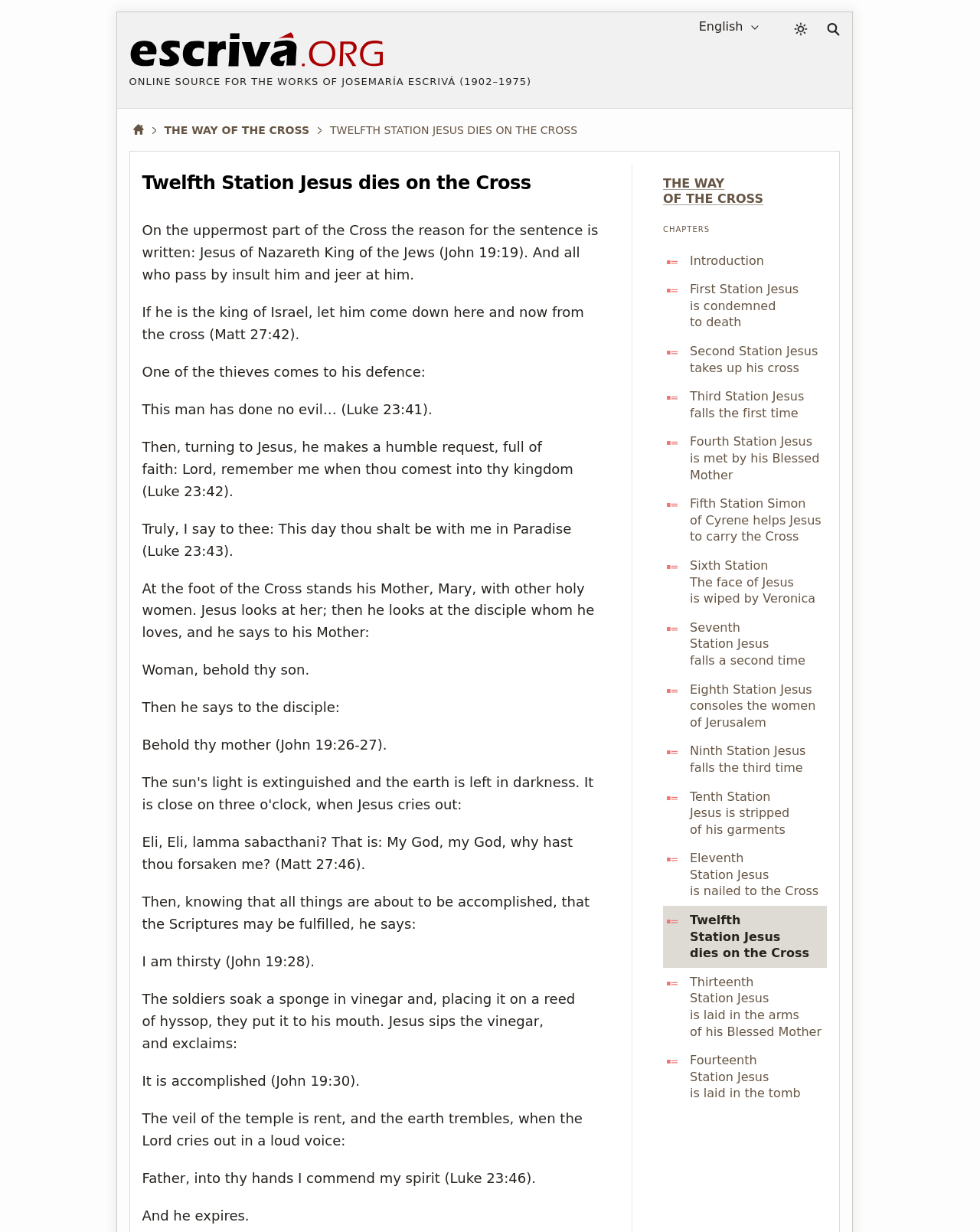What is the current chapter being displayed?
Using the image as a reference, answer the question in detail.

The current chapter being displayed can be found by looking at the heading 'Twelfth Station Jesus dies on the Cross' on the webpage, which is located below the navigation menu.